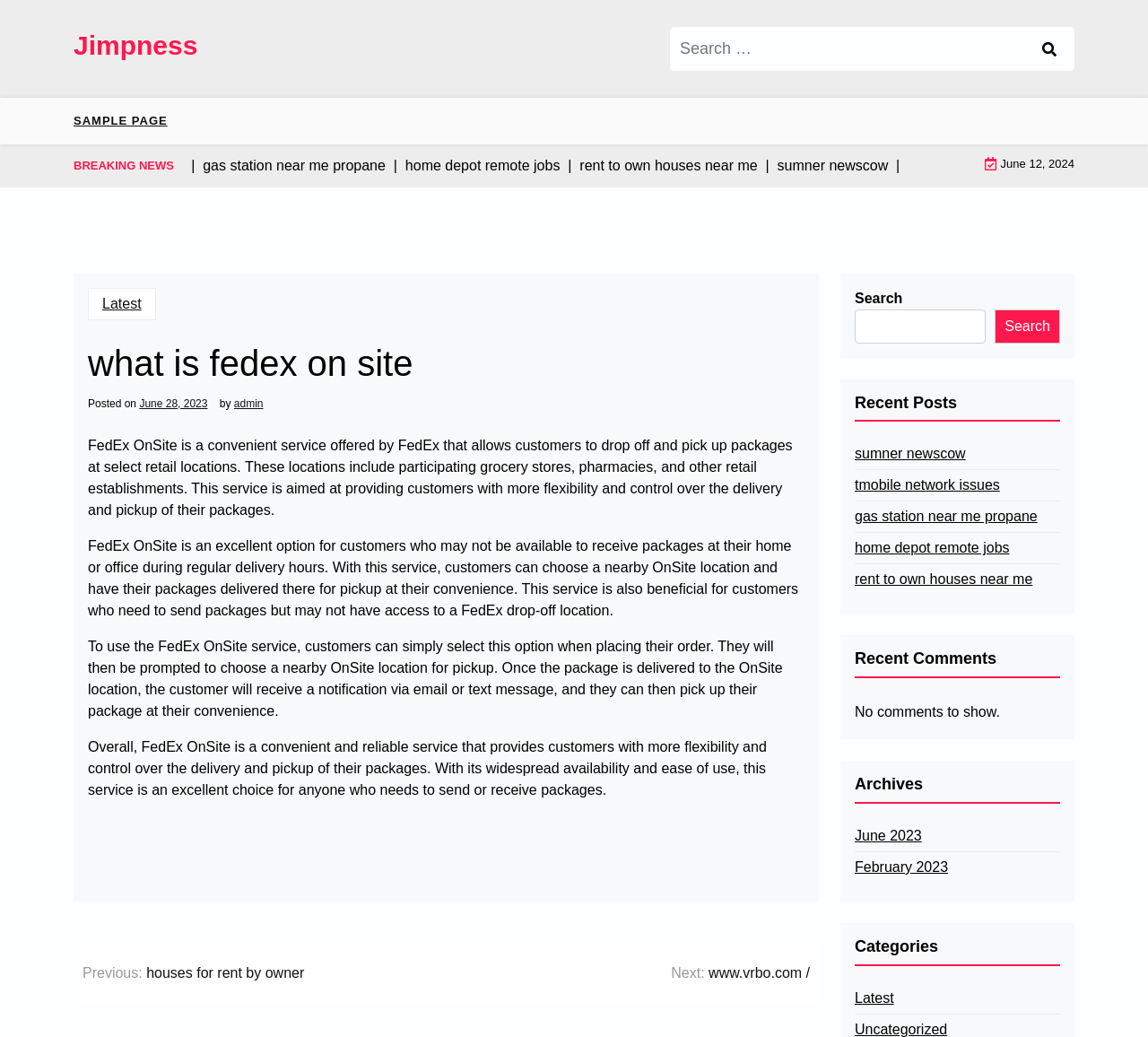Please answer the following question using a single word or phrase: 
How do customers use FedEx OnSite?

Select OnSite location when placing order